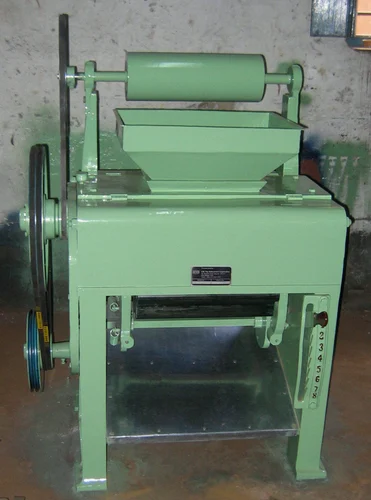What provision does the Andrews Tea Breaker have for continuous feeding?
Please describe in detail the information shown in the image to answer the question.

The Andrews Tea Breaker comes equipped with a conveyor drive provision, which facilitates continuous feeding and is essential for the machine's optimal performance in tea production.